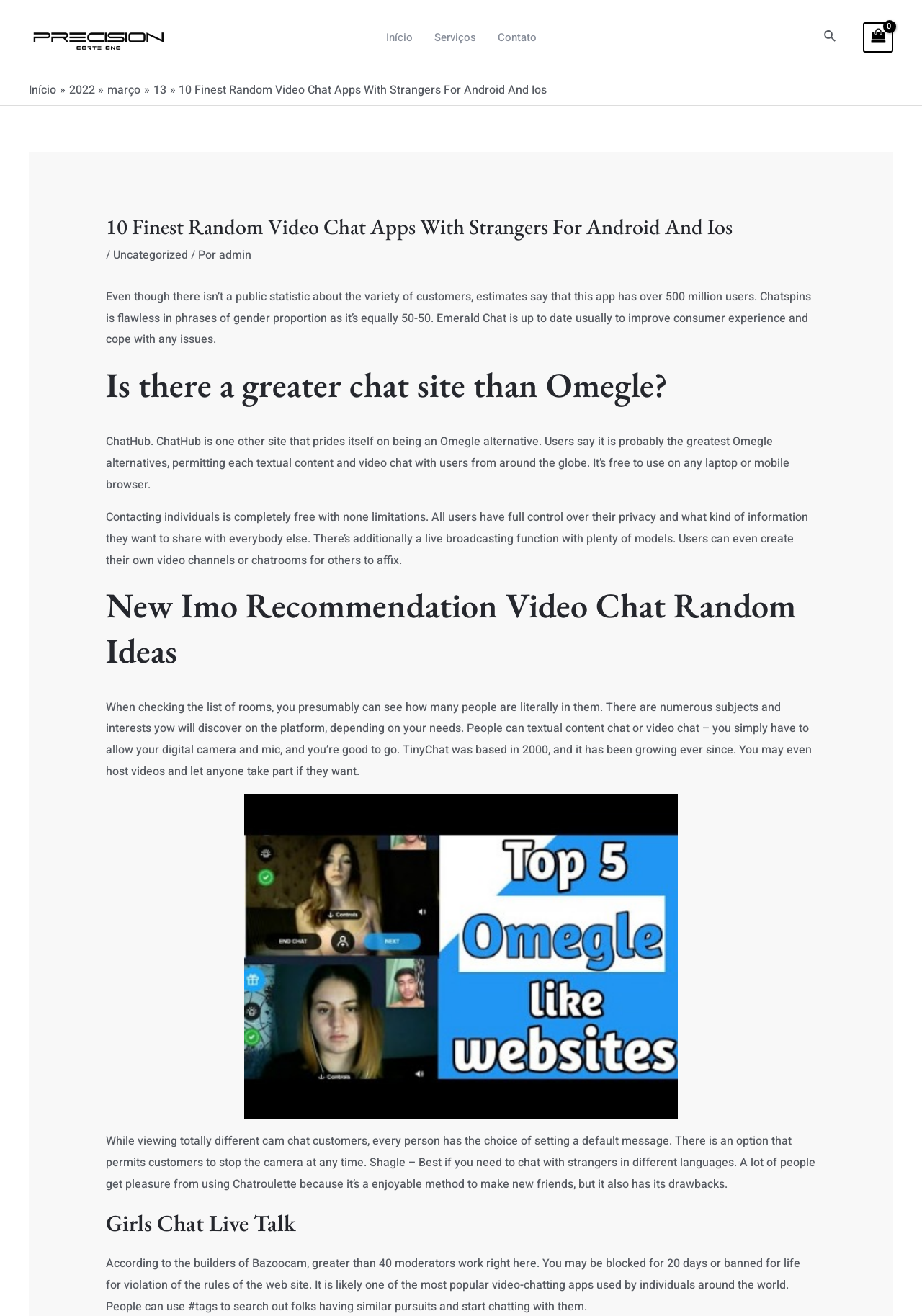What is the gender proportion of Chatspins?
Please provide a comprehensive answer based on the details in the screenshot.

The text states that 'Chatspins is flawless in phrases of gender proportion as it’s equally 50-50.'